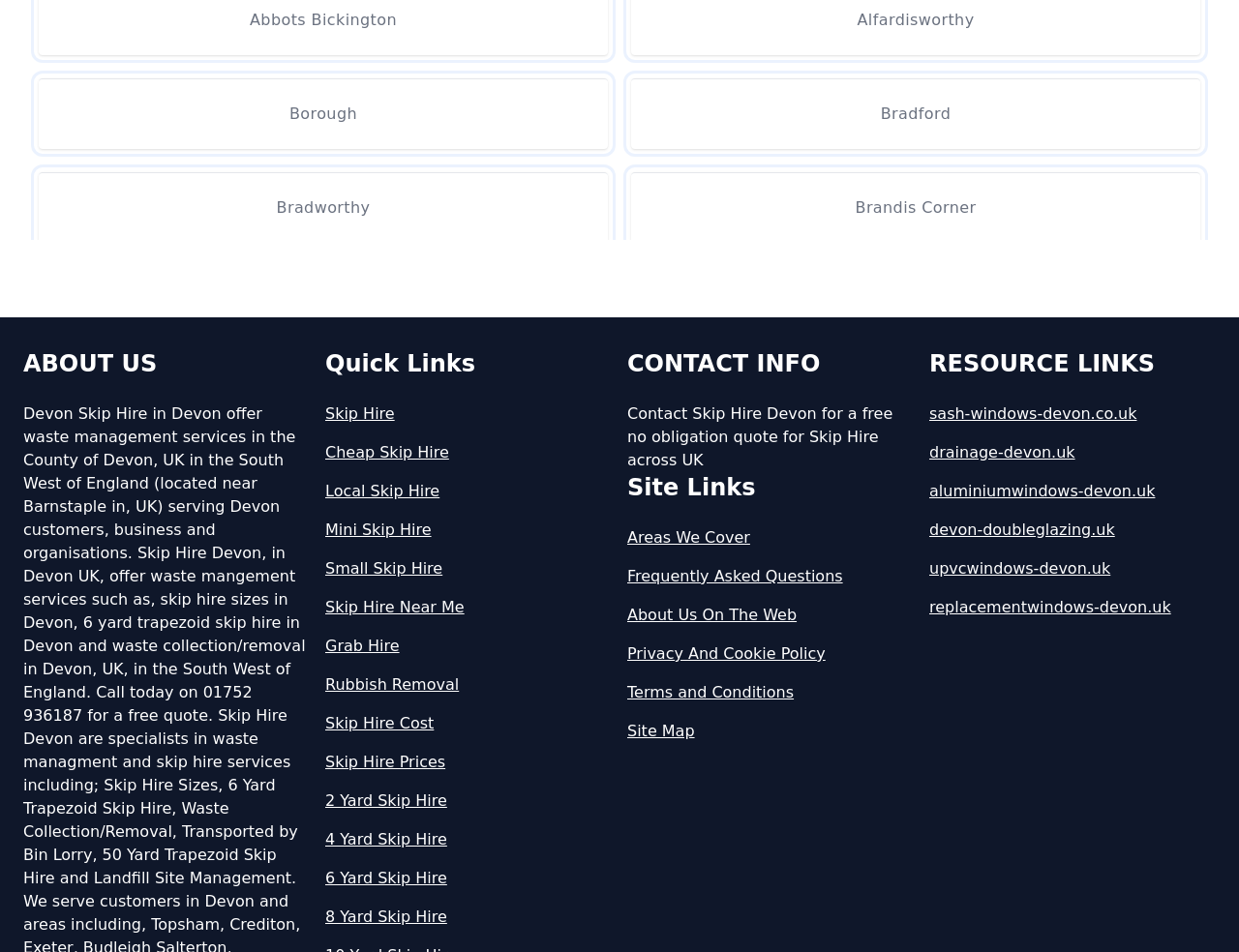Please indicate the bounding box coordinates of the element's region to be clicked to achieve the instruction: "Click on Borough". Provide the coordinates as four float numbers between 0 and 1, i.e., [left, top, right, bottom].

[0.031, 0.082, 0.491, 0.157]